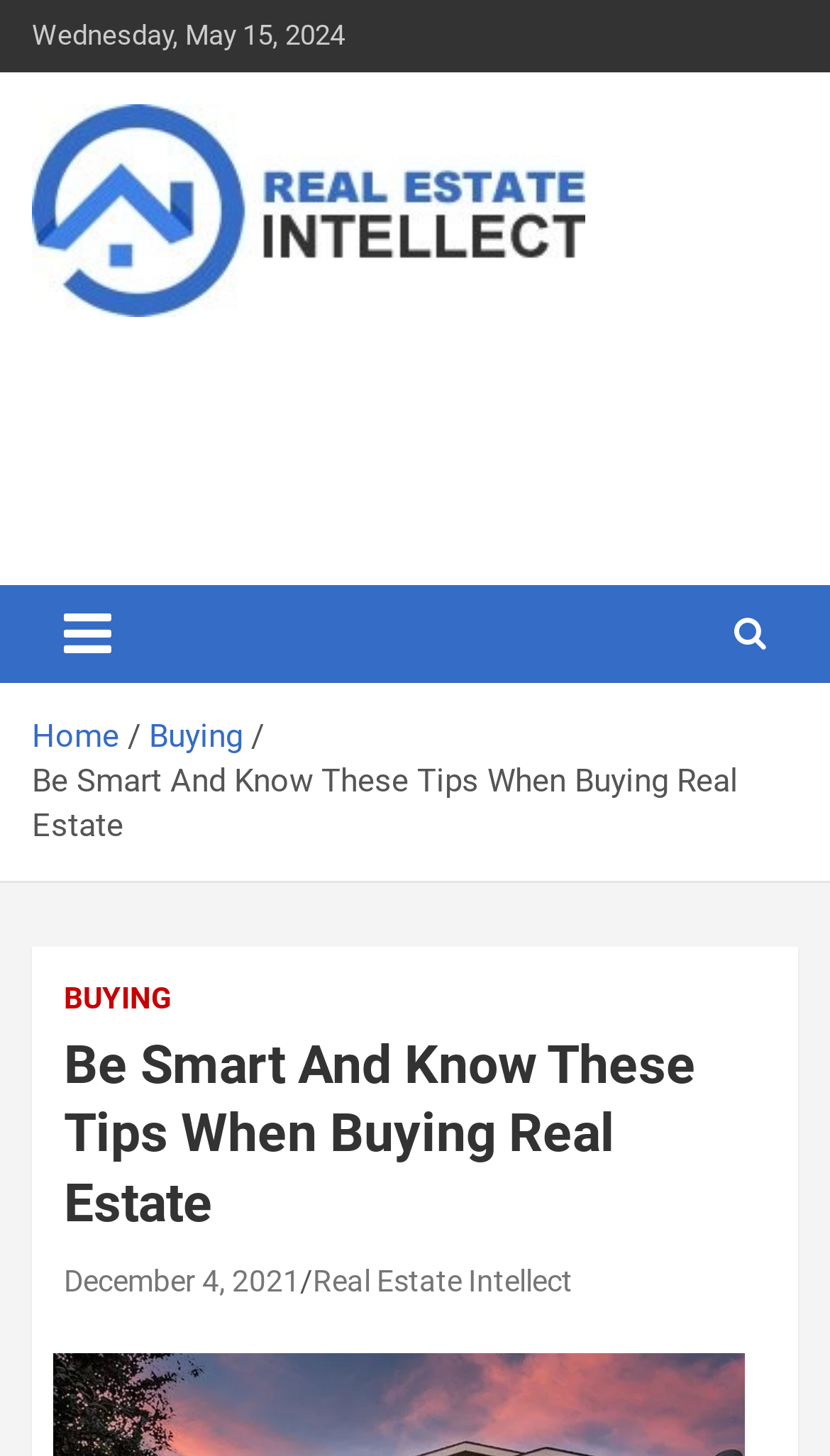Find the bounding box coordinates of the clickable area that will achieve the following instruction: "go to homepage".

[0.038, 0.075, 0.705, 0.11]